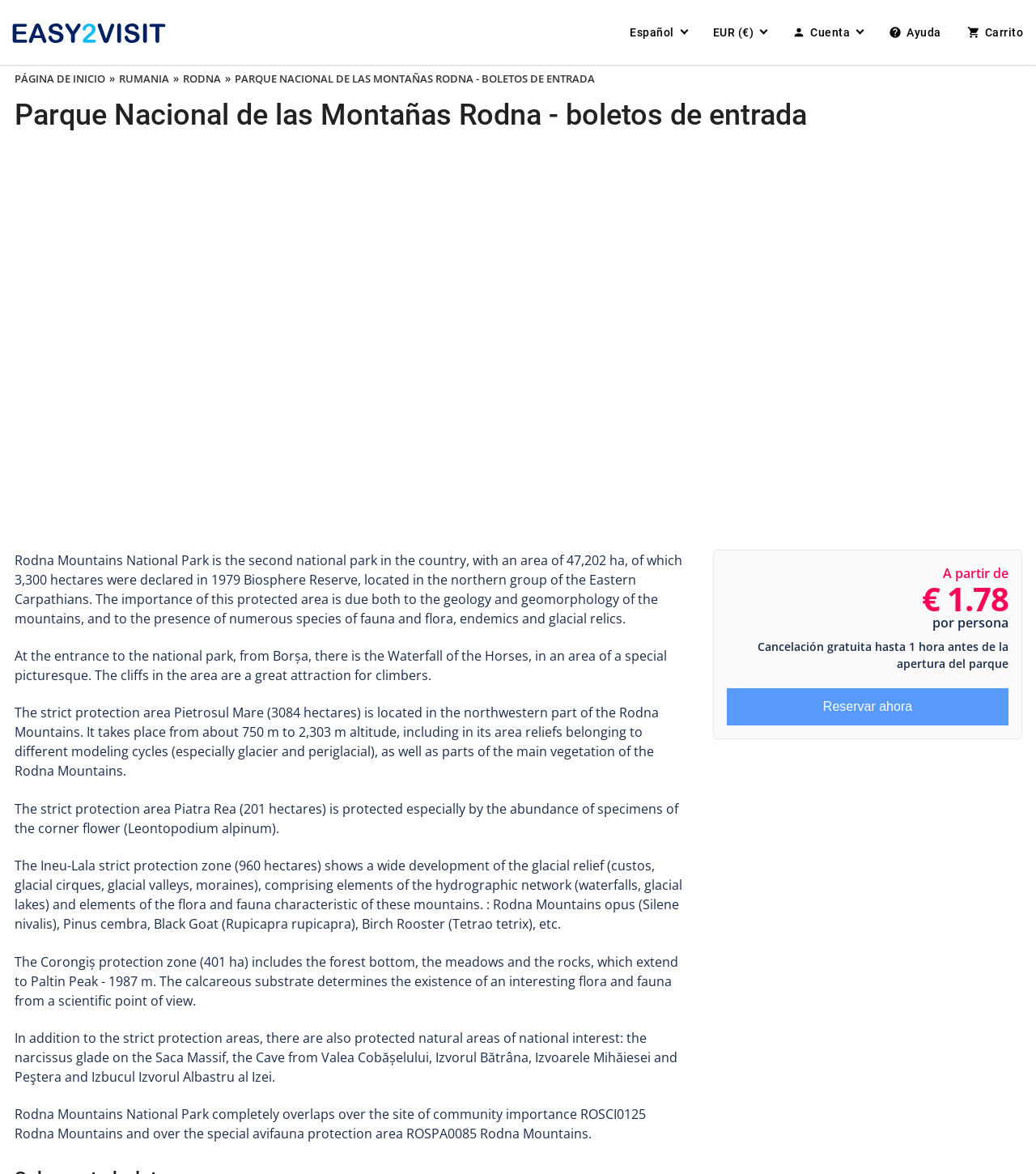From the element description: "Rumania", extract the bounding box coordinates of the UI element. The coordinates should be expressed as four float numbers between 0 and 1, in the order [left, top, right, bottom].

[0.115, 0.062, 0.167, 0.073]